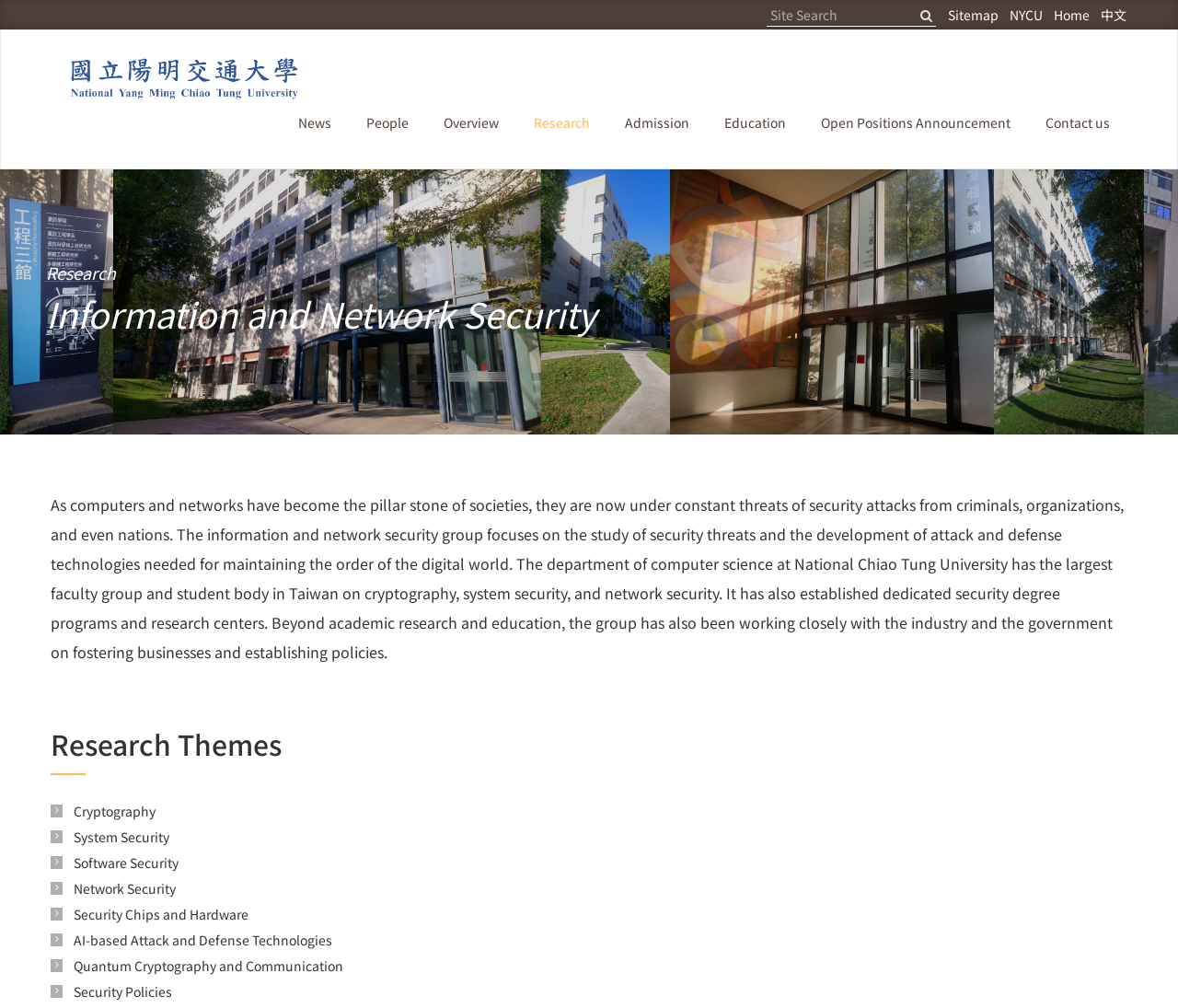Based on the image, provide a detailed response to the question:
What is the relationship between the department and the industry?

According to the webpage content, the department has been working closely with the industry, indicating a collaborative relationship between the two.